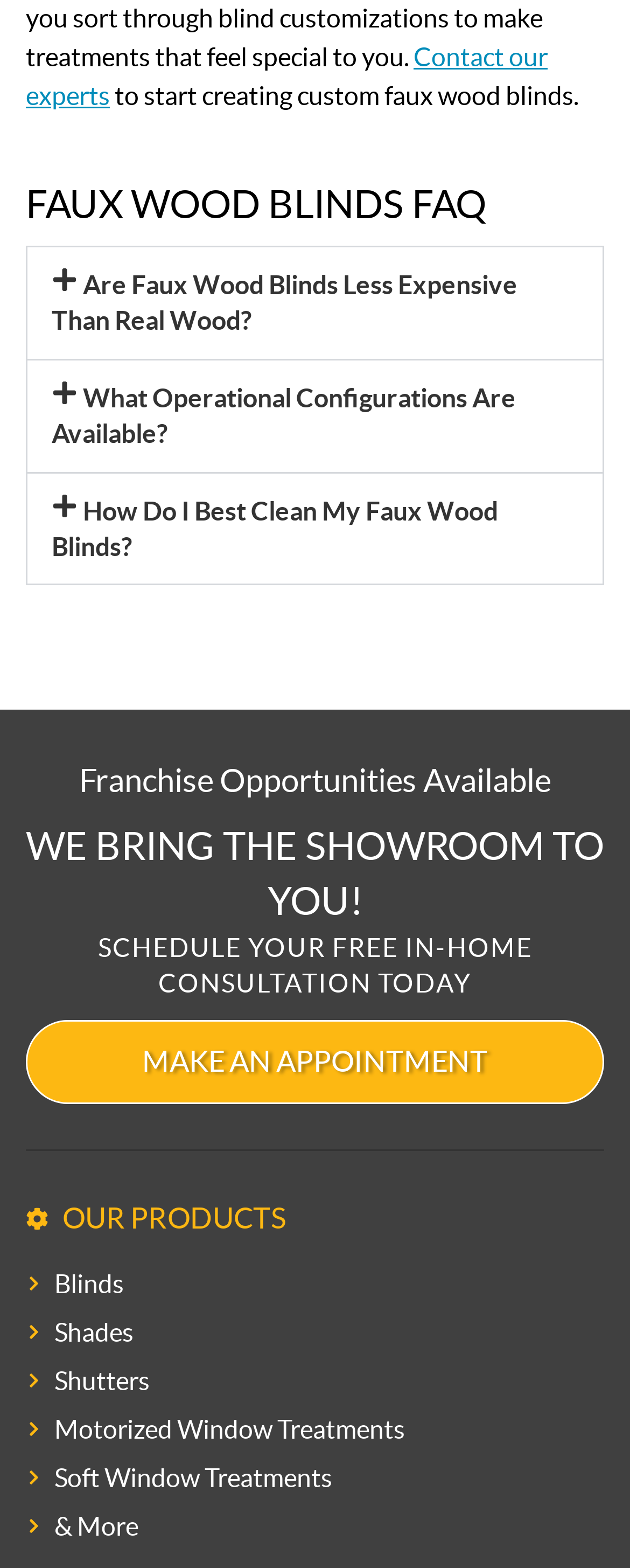Identify the bounding box coordinates of the area you need to click to perform the following instruction: "Explore motorized window treatments".

[0.041, 0.901, 0.642, 0.922]